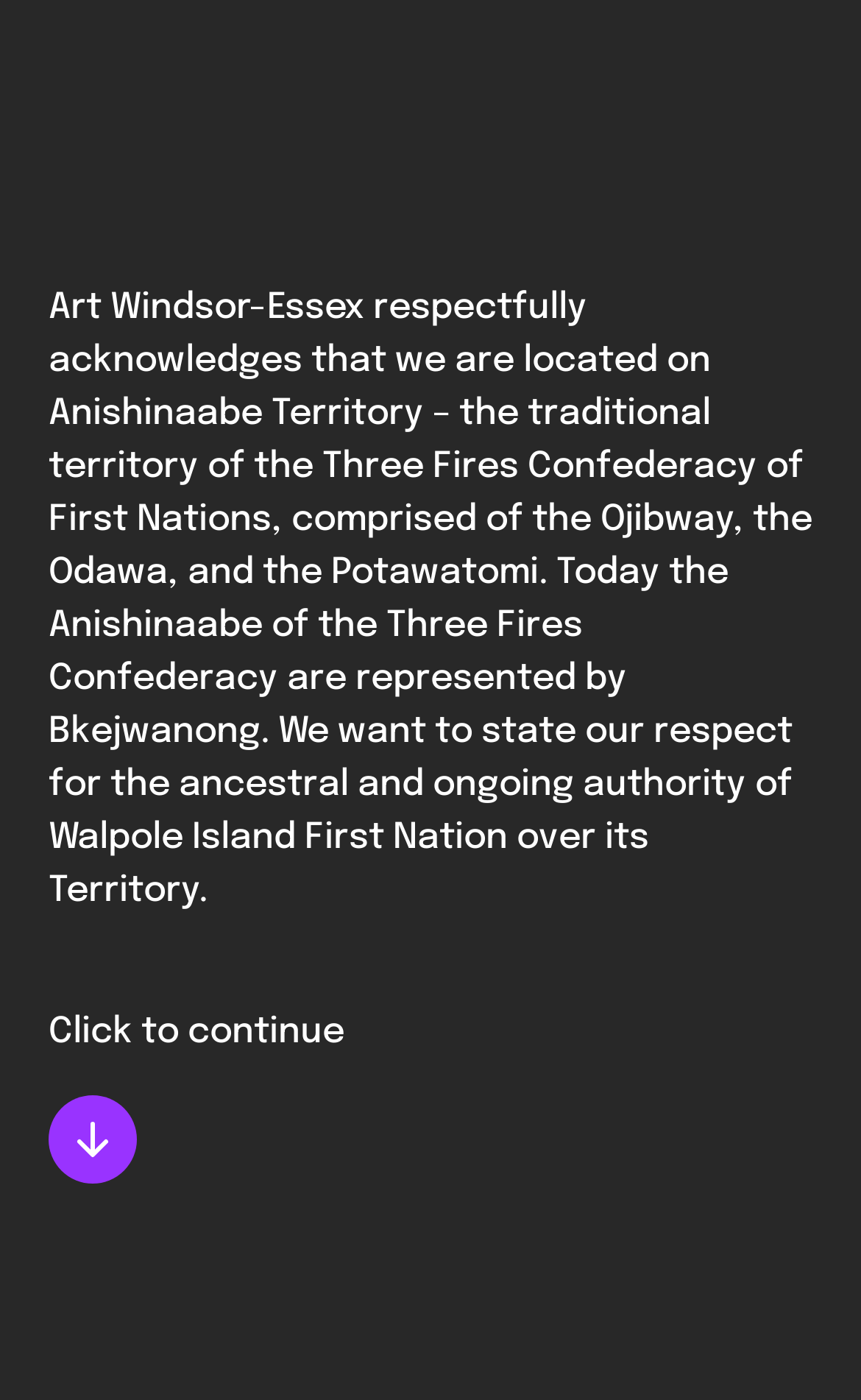Given the element description Home, predict the bounding box coordinates for the UI element in the webpage screenshot. The format should be (top-left x, top-left y, bottom-right x, bottom-right y), and the values should be between 0 and 1.

[0.056, 0.216, 0.174, 0.243]